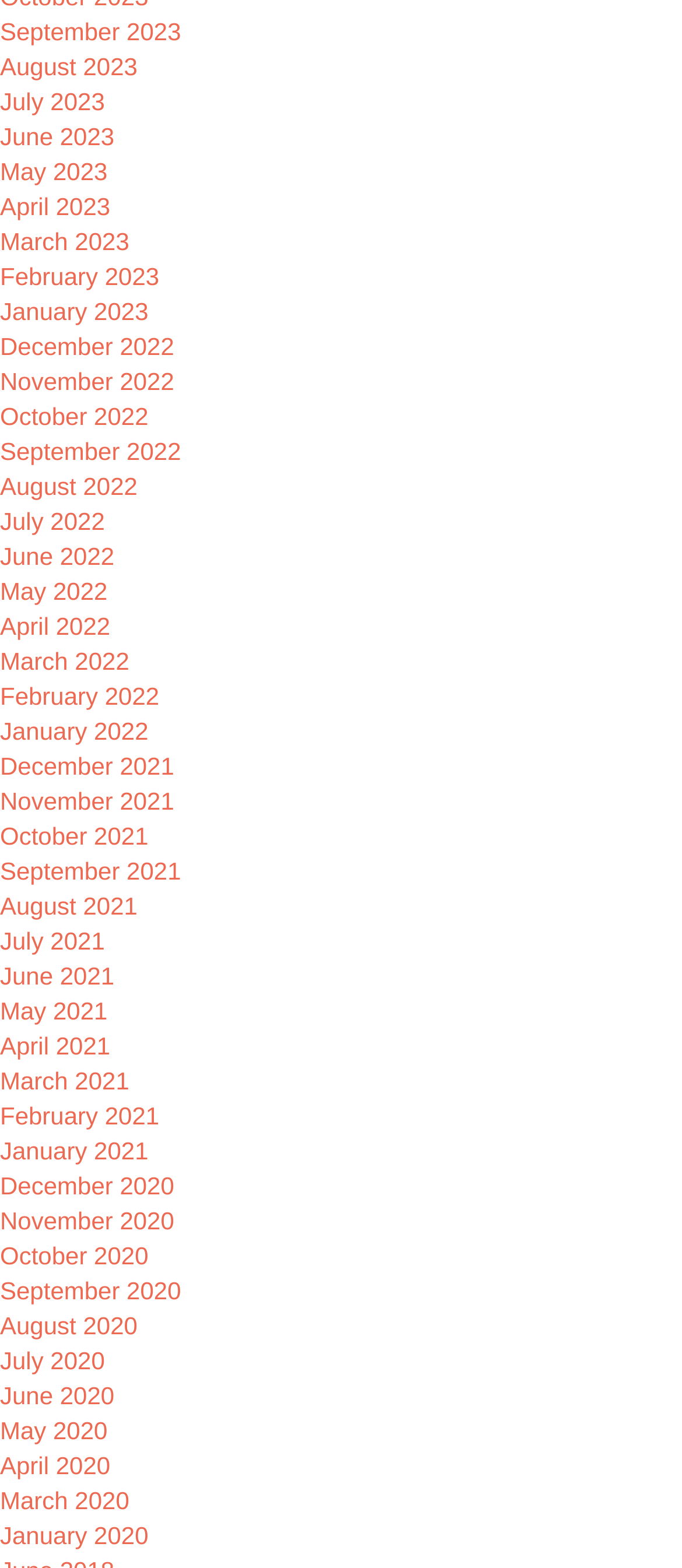What is the earliest month listed?
Please provide a single word or phrase as the answer based on the screenshot.

January 2020